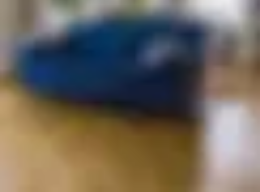What color is the piece of furniture?
Please give a detailed and elaborate answer to the question based on the image.

The caption describes the piece of furniture as 'plush blue', which suggests that it has a blue color. This blue color contrasts with the light wood tone of the oak floor, adding a pop of color to the space.